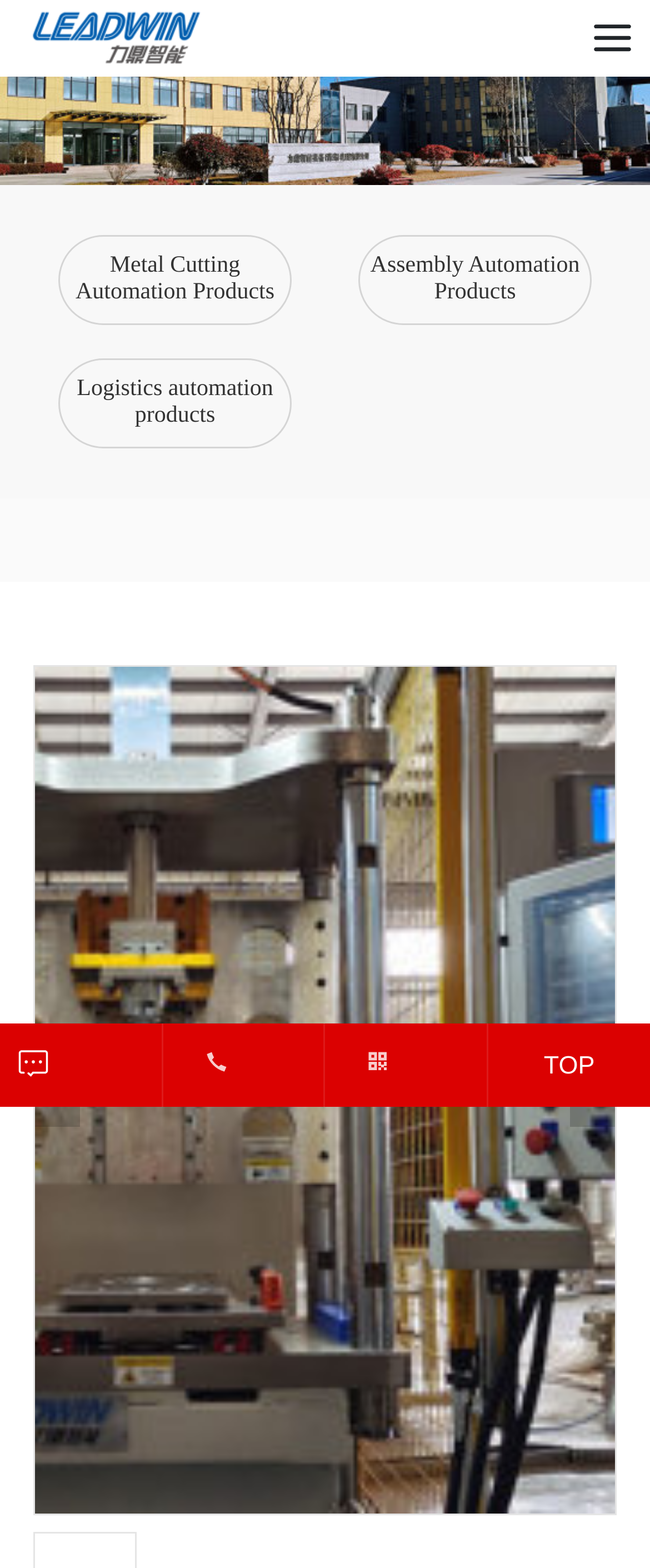Find the bounding box coordinates of the UI element according to this description: "Logistics automation products".

[0.118, 0.24, 0.42, 0.273]